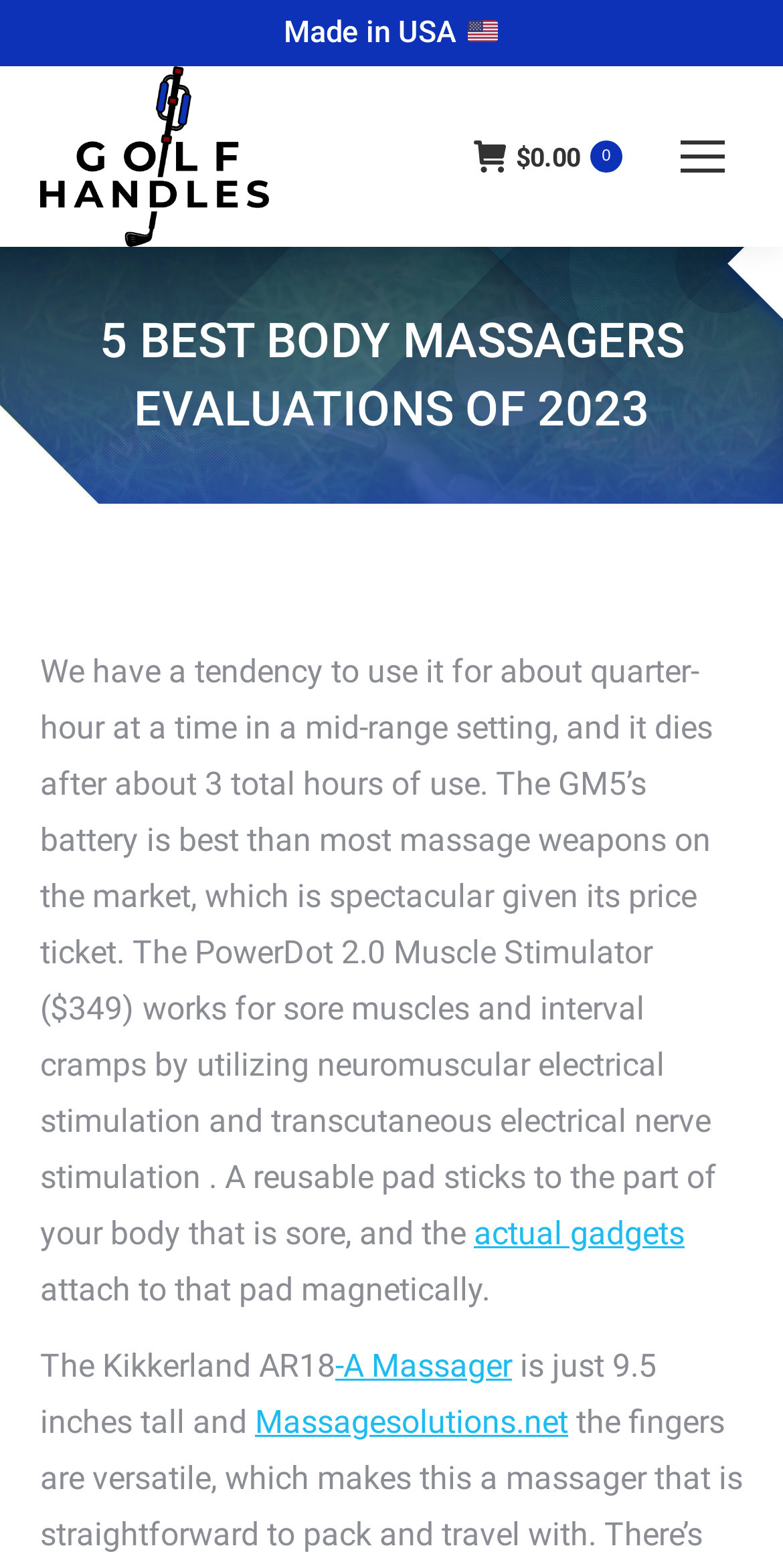What is the purpose of the reusable pad in the PowerDot 2.0 Muscle Stimulator?
From the details in the image, provide a complete and detailed answer to the question.

The text 'A reusable pad sticks to the part of your body that is sore...' explains the purpose of the reusable pad in the PowerDot 2.0 Muscle Stimulator.